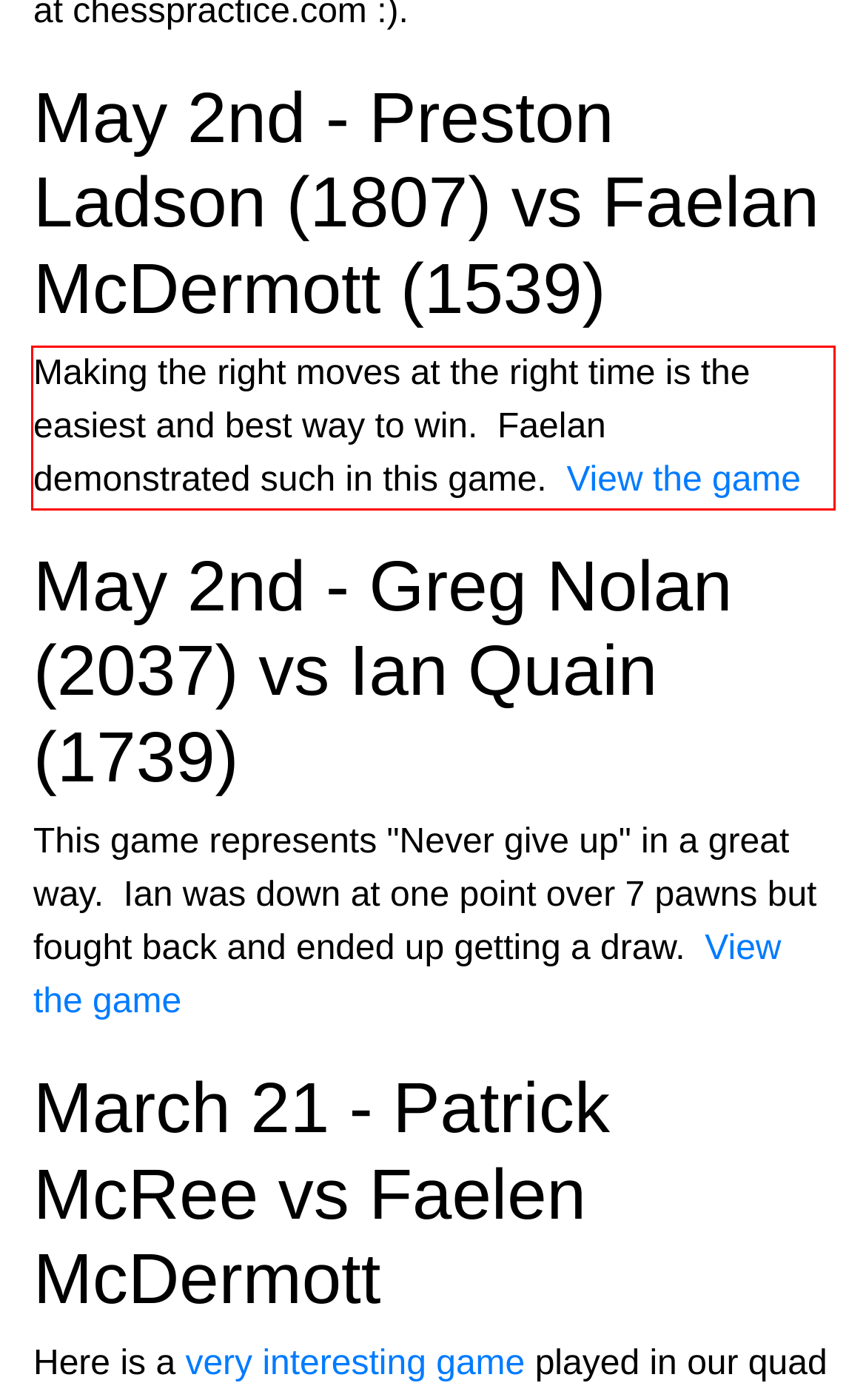Please examine the screenshot of the webpage and read the text present within the red rectangle bounding box.

Making the right moves at the right time is the easiest and best way to win. Faelan demonstrated such in this game. View the game